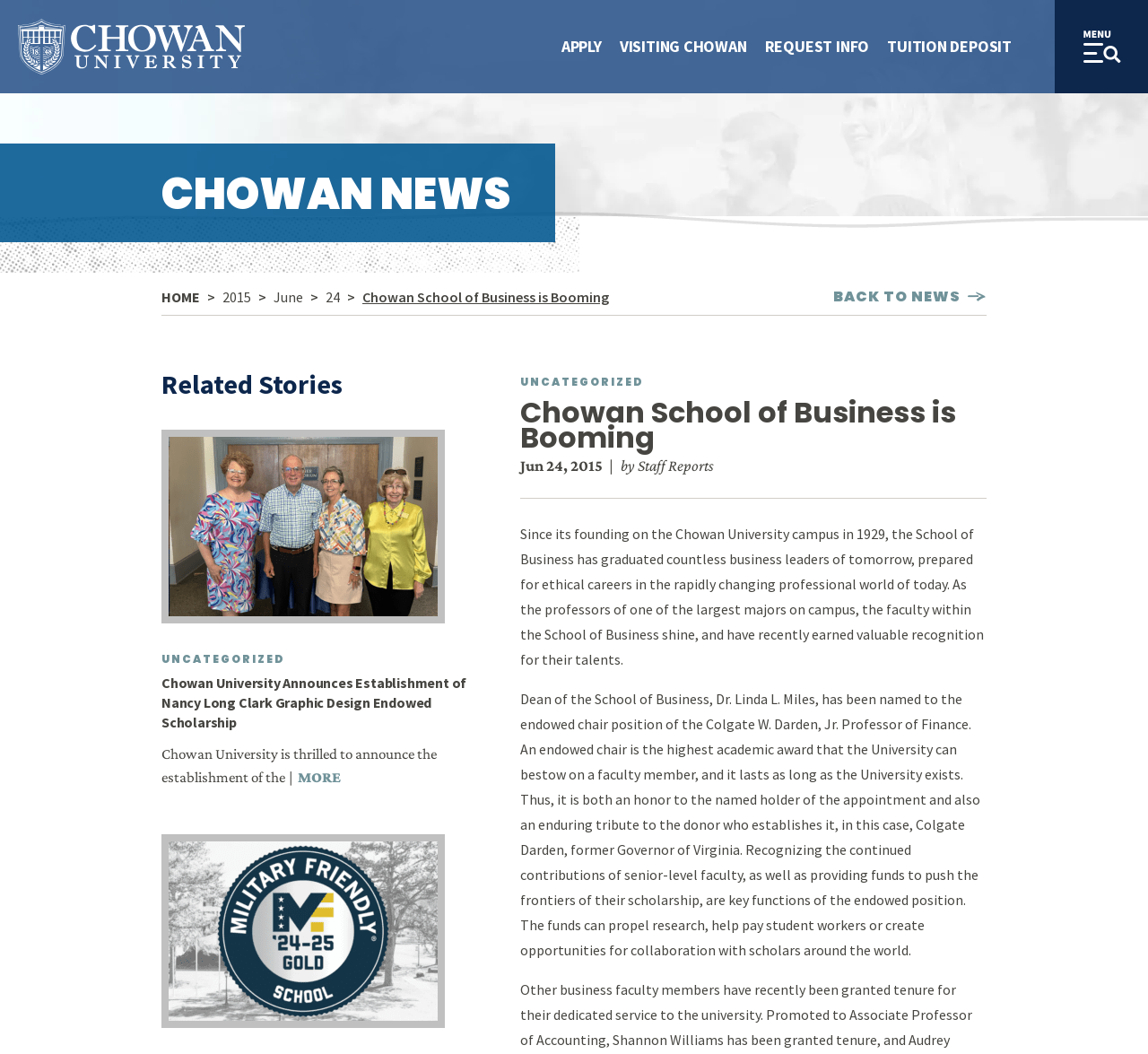Provide your answer to the question using just one word or phrase: What is the name of the endowed chair position?

Colgate W. Darden, Jr. Professor of Finance